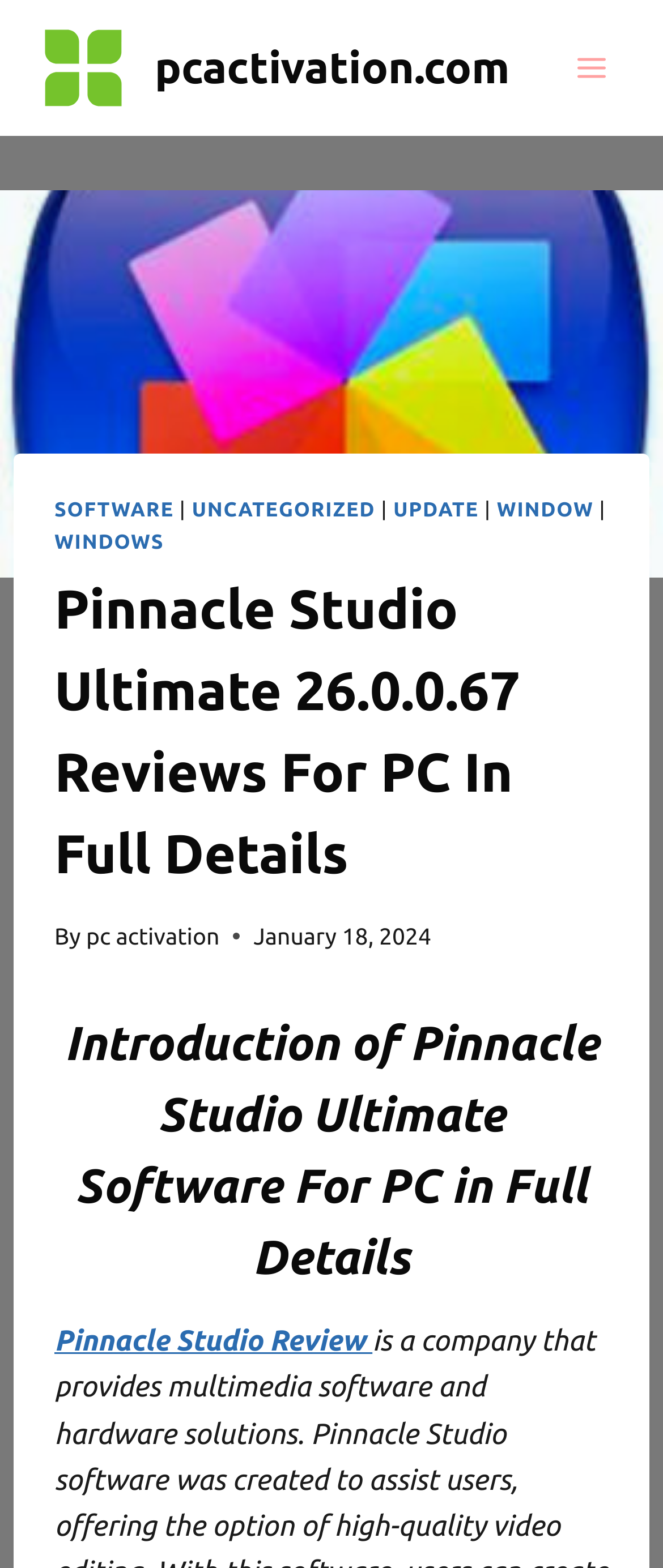Locate the bounding box of the UI element based on this description: "Pinnacle Studio Review". Provide four float numbers between 0 and 1 as [left, top, right, bottom].

[0.082, 0.845, 0.562, 0.866]